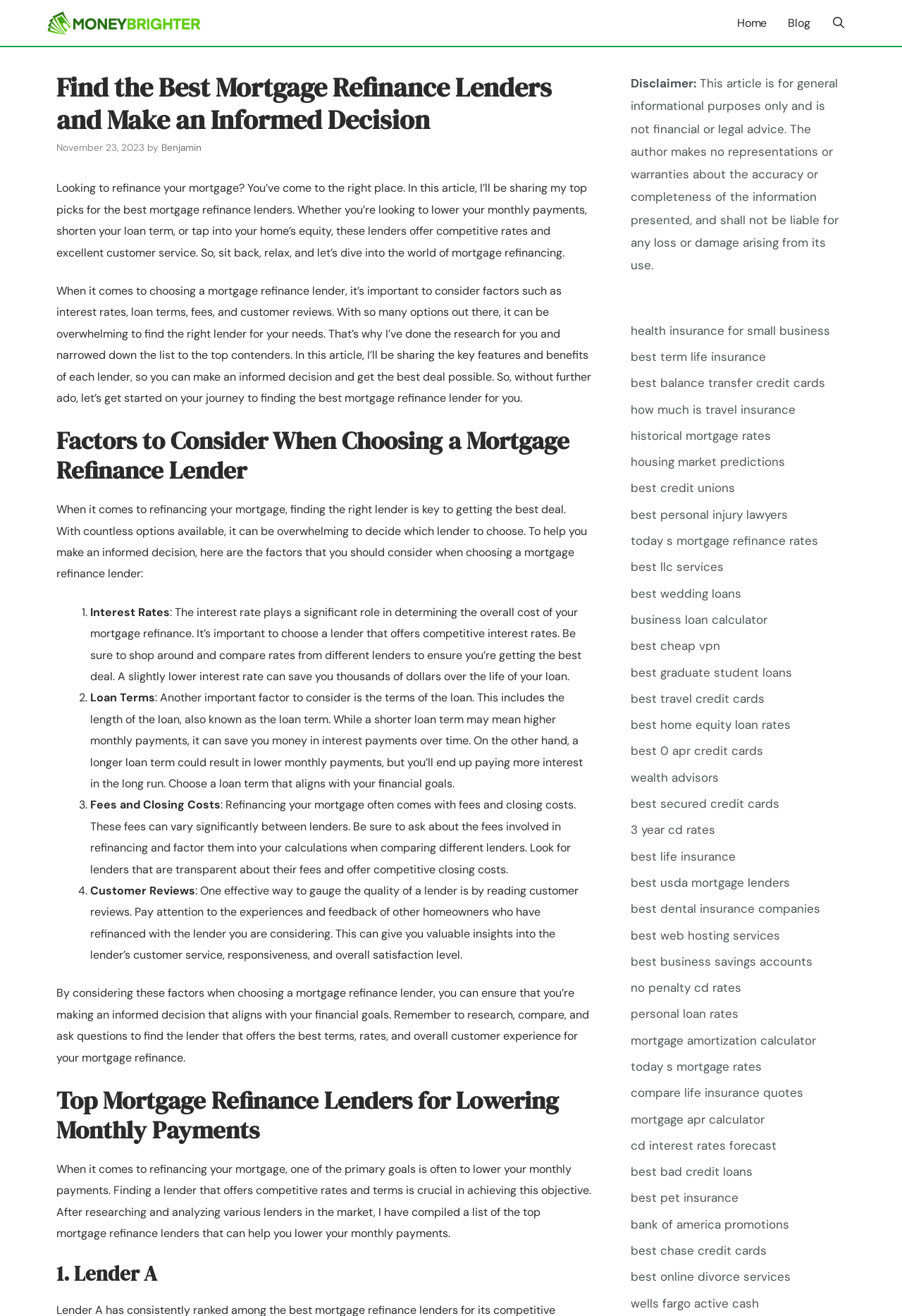Generate the text content of the main heading of the webpage.

Find the Best Mortgage Refinance Lenders and Make an Informed Decision